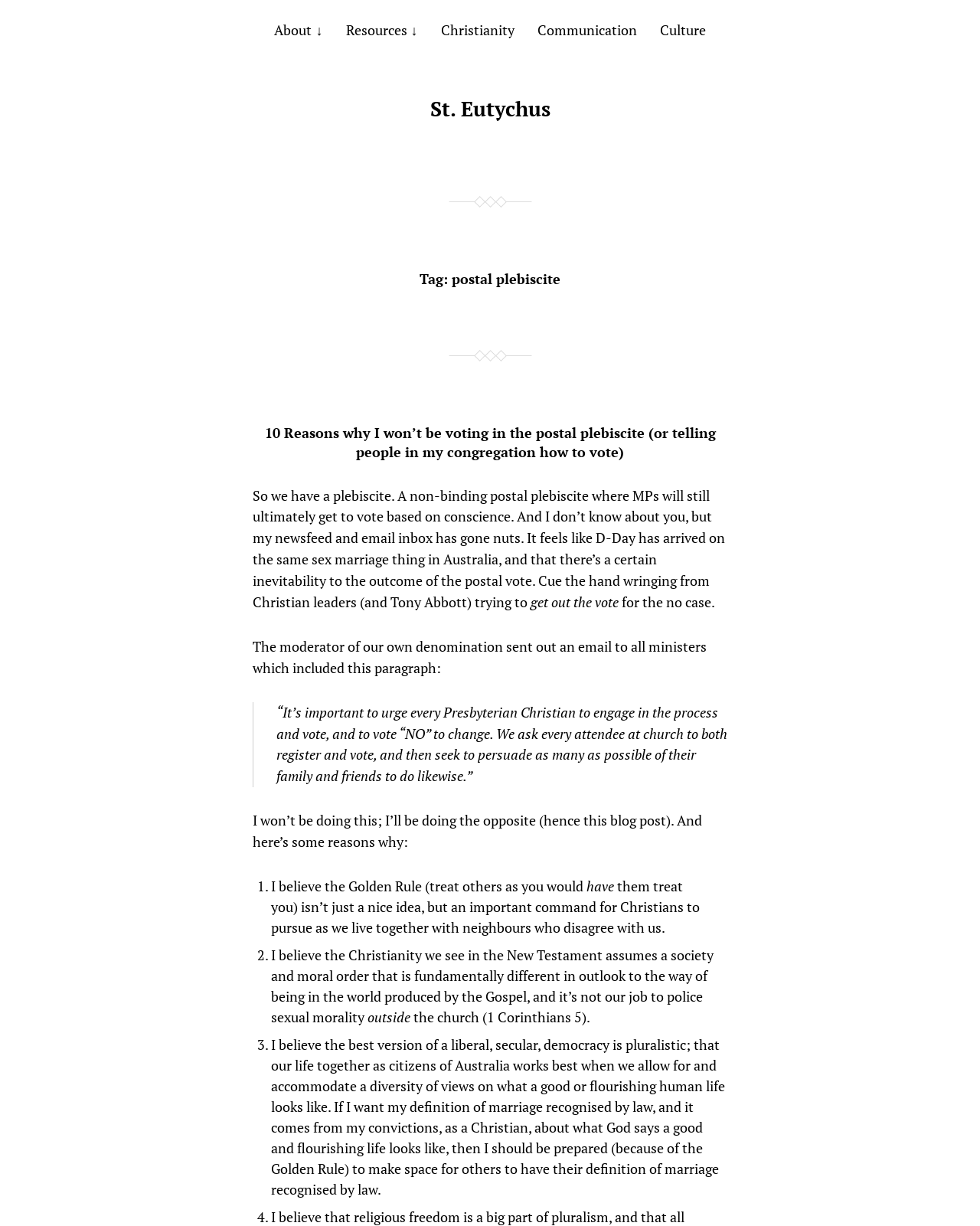Extract the main title from the webpage and generate its text.

Tag: postal plebiscite